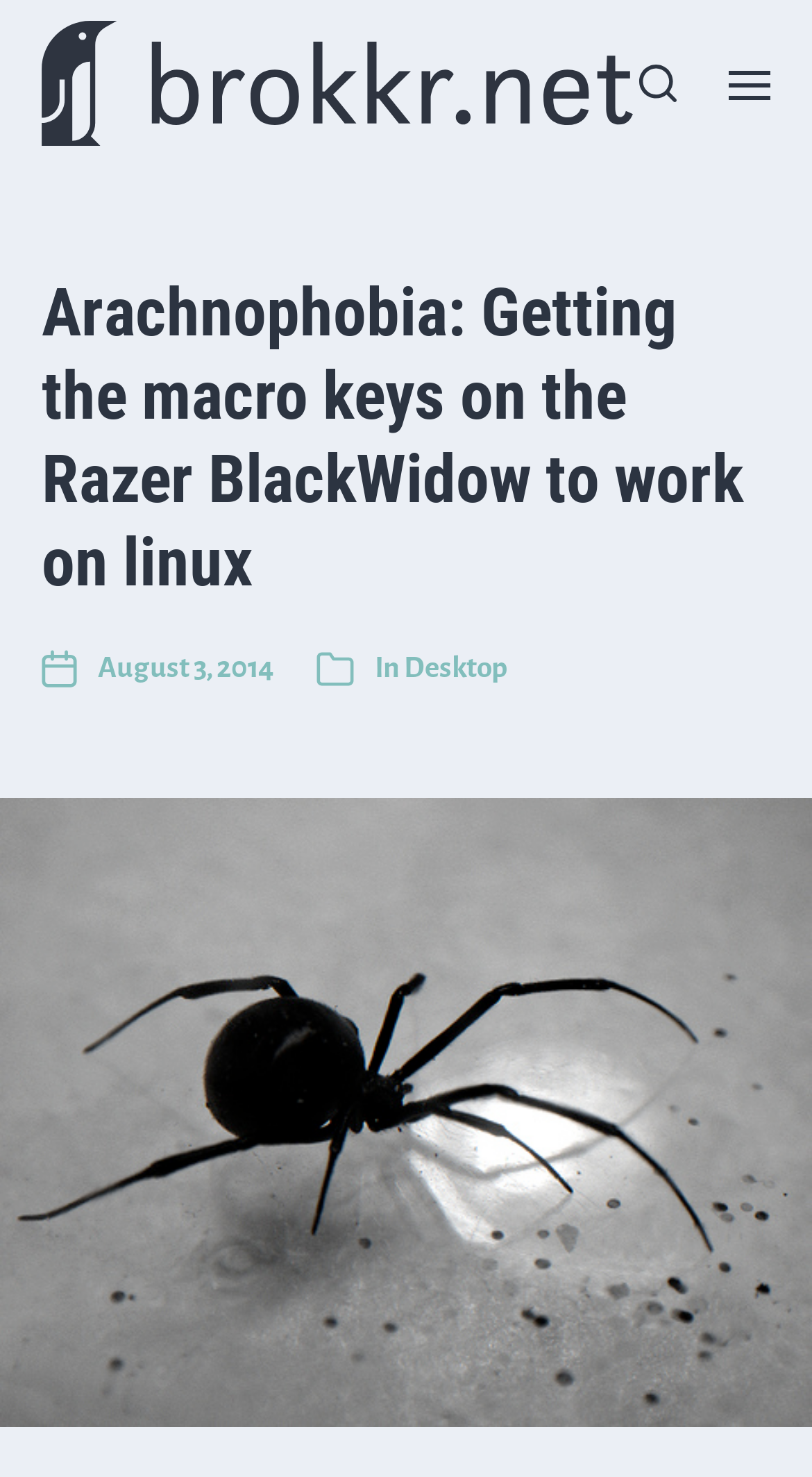Observe the image and answer the following question in detail: What is the category of the article?

I inferred this by looking at the header section of the webpage, where I found a link 'Desktop' next to the text 'In', which suggests that the article belongs to the 'Desktop' category.